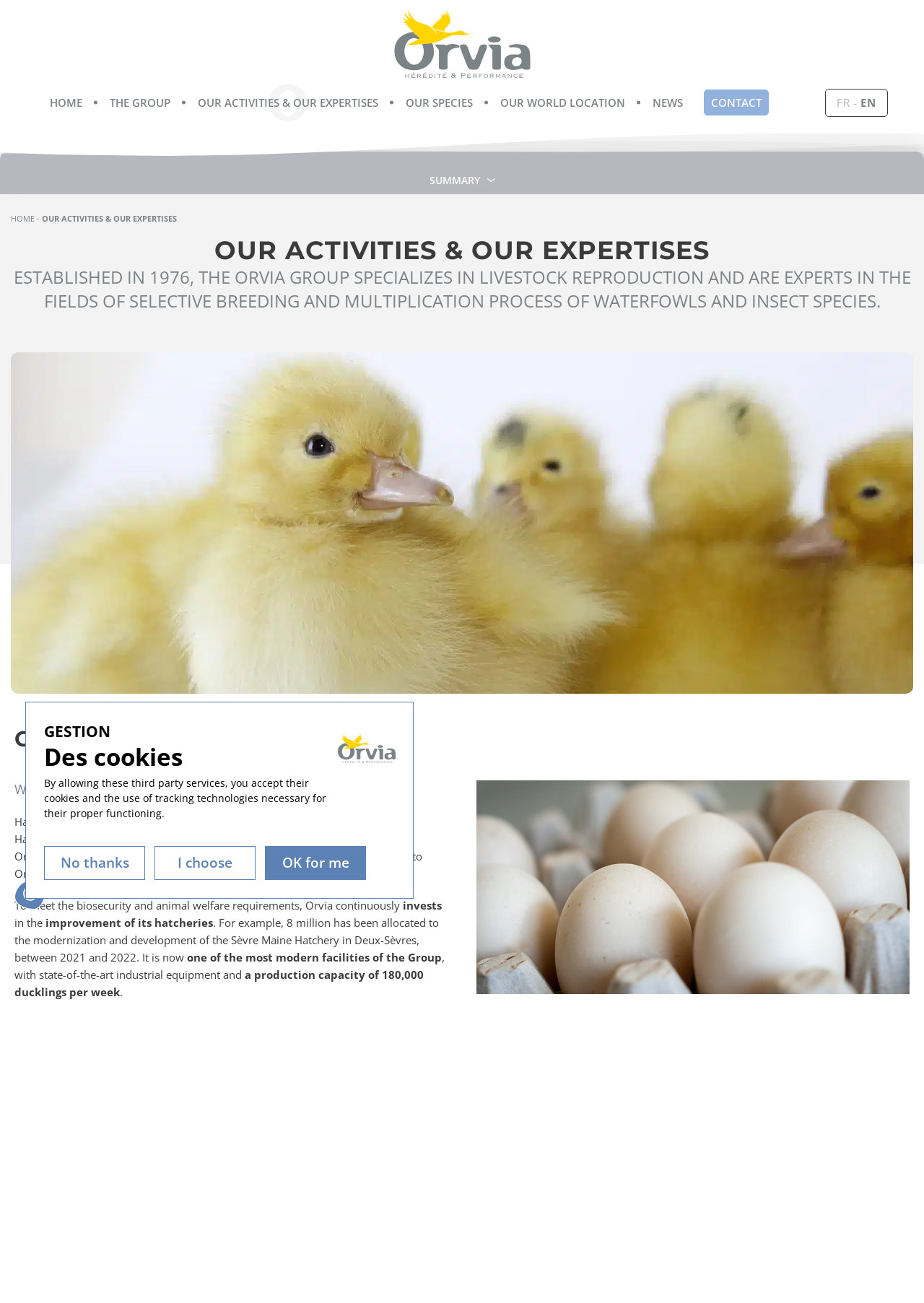Extract the top-level heading from the webpage and provide its text.

OUR ACTIVITIES & OUR EXPERTISES